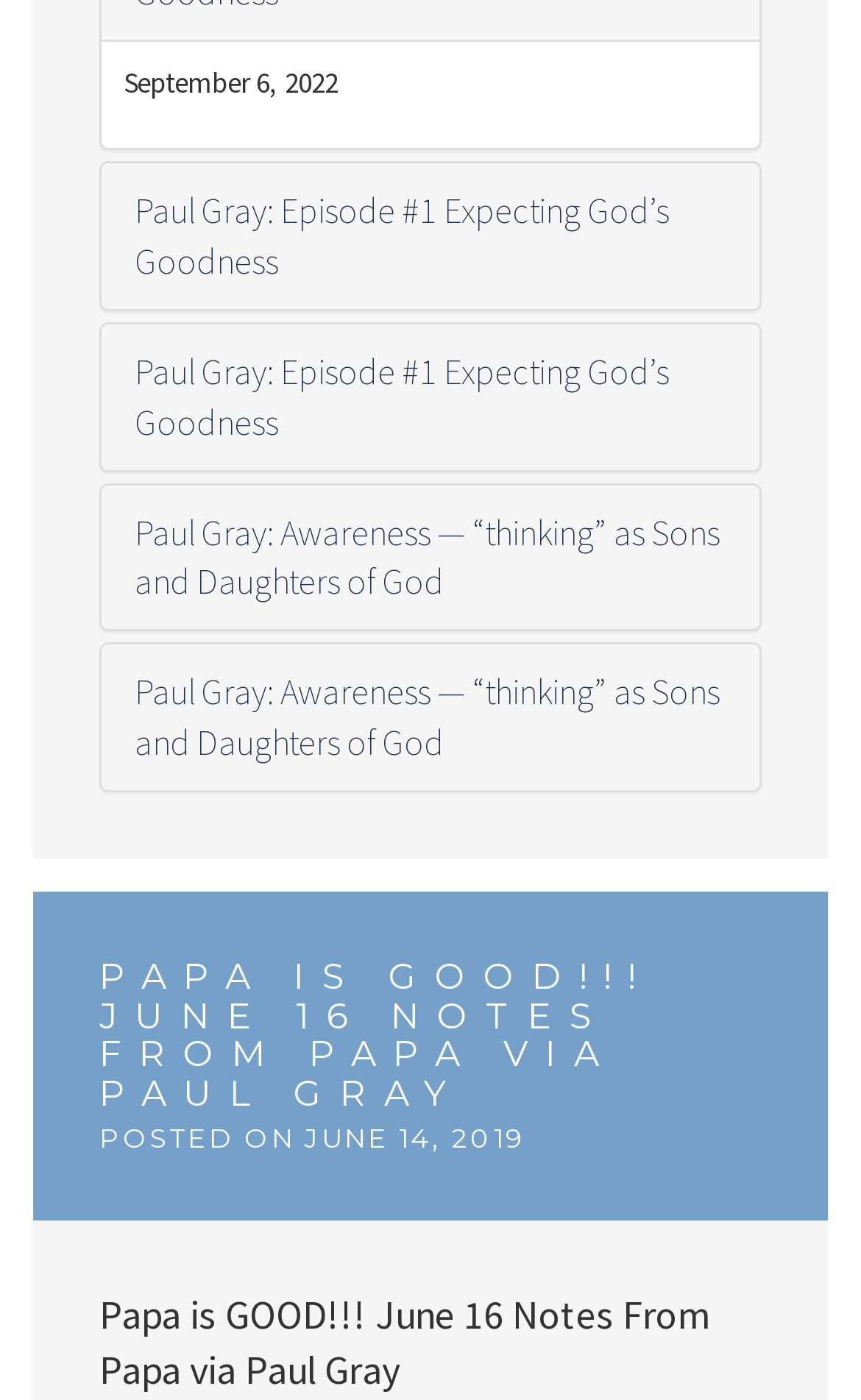Please find the bounding box for the UI element described by: "June 14, 2019".

[0.354, 0.801, 0.609, 0.825]